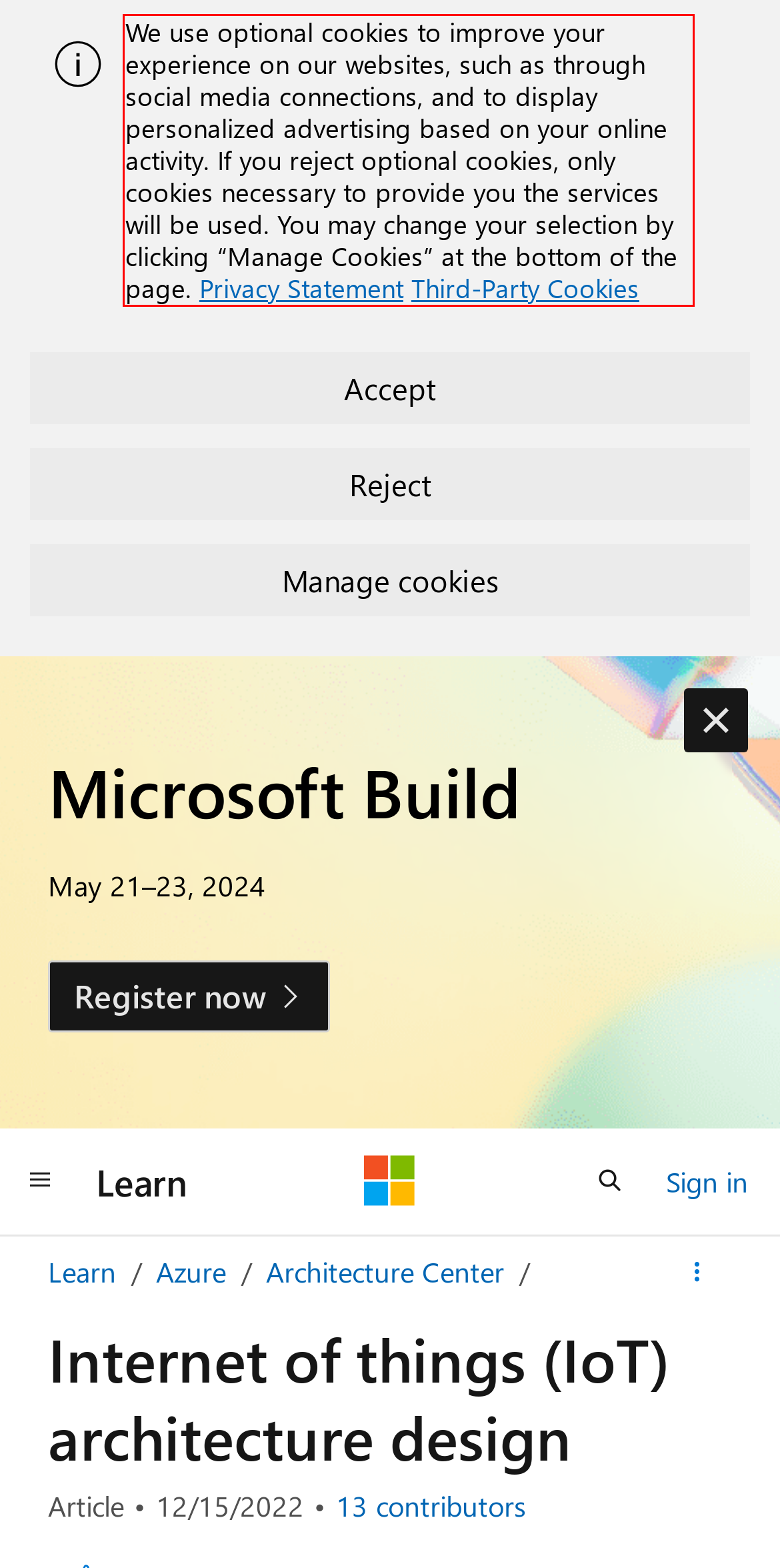In the screenshot of the webpage, find the red bounding box and perform OCR to obtain the text content restricted within this red bounding box.

We use optional cookies to improve your experience on our websites, such as through social media connections, and to display personalized advertising based on your online activity. If you reject optional cookies, only cookies necessary to provide you the services will be used. You may change your selection by clicking “Manage Cookies” at the bottom of the page. Privacy Statement Third-Party Cookies